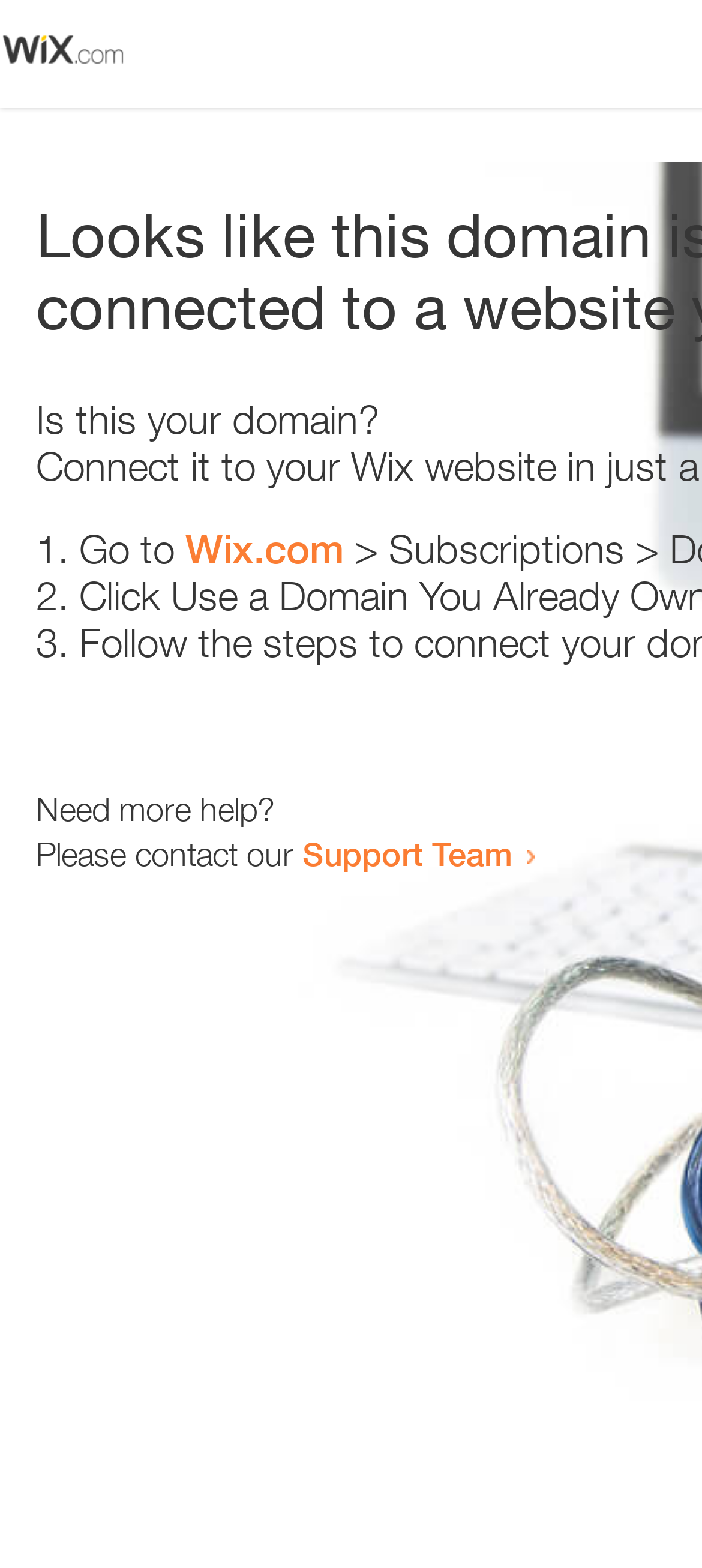Find the UI element described as: "Support Team" and predict its bounding box coordinates. Ensure the coordinates are four float numbers between 0 and 1, [left, top, right, bottom].

[0.431, 0.532, 0.731, 0.557]